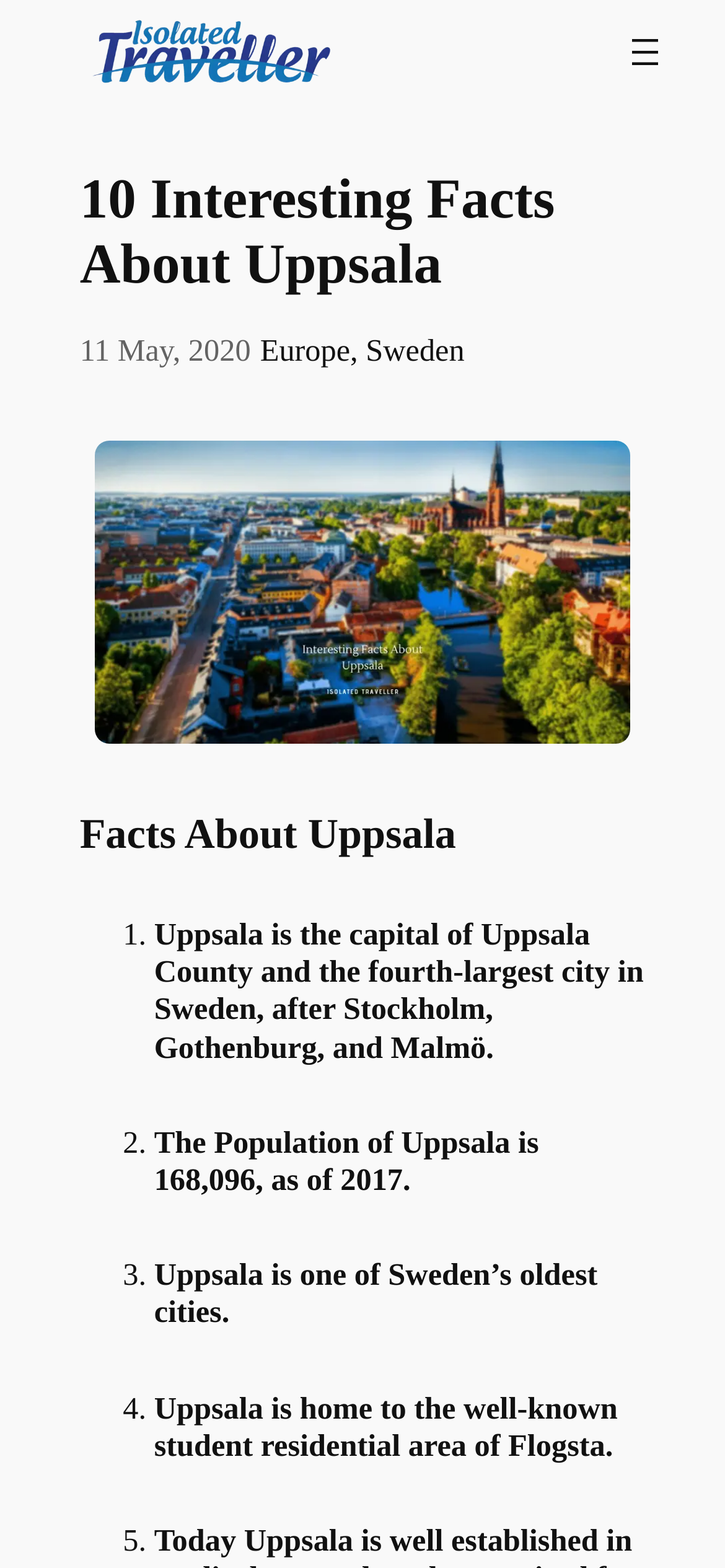Can you locate the main headline on this webpage and provide its text content?

10 Interesting Facts About Uppsala